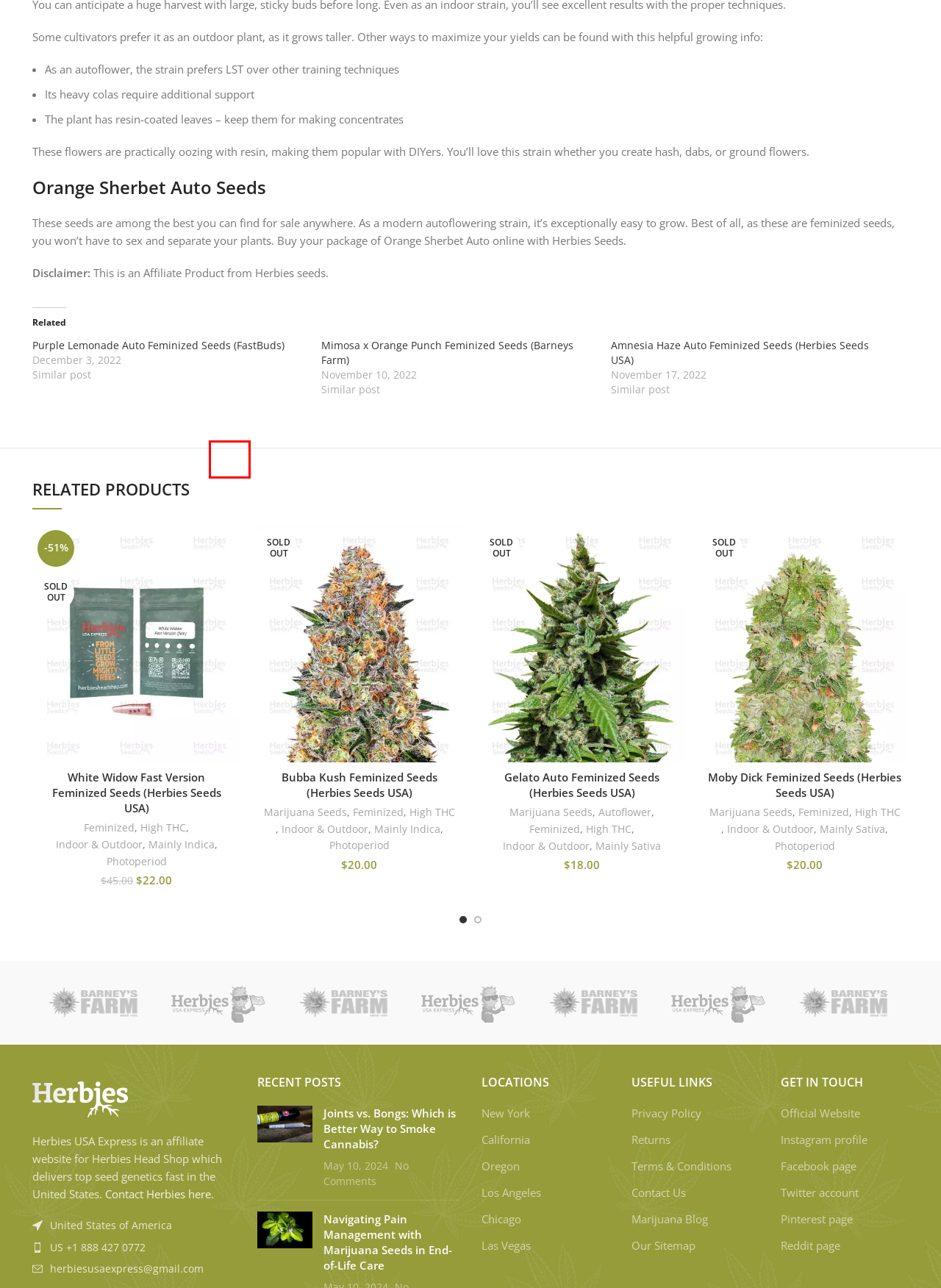A screenshot of a webpage is provided, featuring a red bounding box around a specific UI element. Identify the webpage description that most accurately reflects the new webpage after interacting with the selected element. Here are the candidates:
A. Mainly Indica Archives - Herbies USA Express
B. Contact Us - Herbies Seeds
C. Herbies Seeds - Official USA Store | Fast & Discreet Delivery
D. High THC Archives - Herbies USA Express
E. White Widow Fast Version Feminized Seeds (Herbies Seeds USA) - Herbies USA Express
F. Feminized Archives - Herbies USA Express
G. Sweet Archives - Herbies USA Express
H. Photoperiod Archives - Herbies USA Express

H